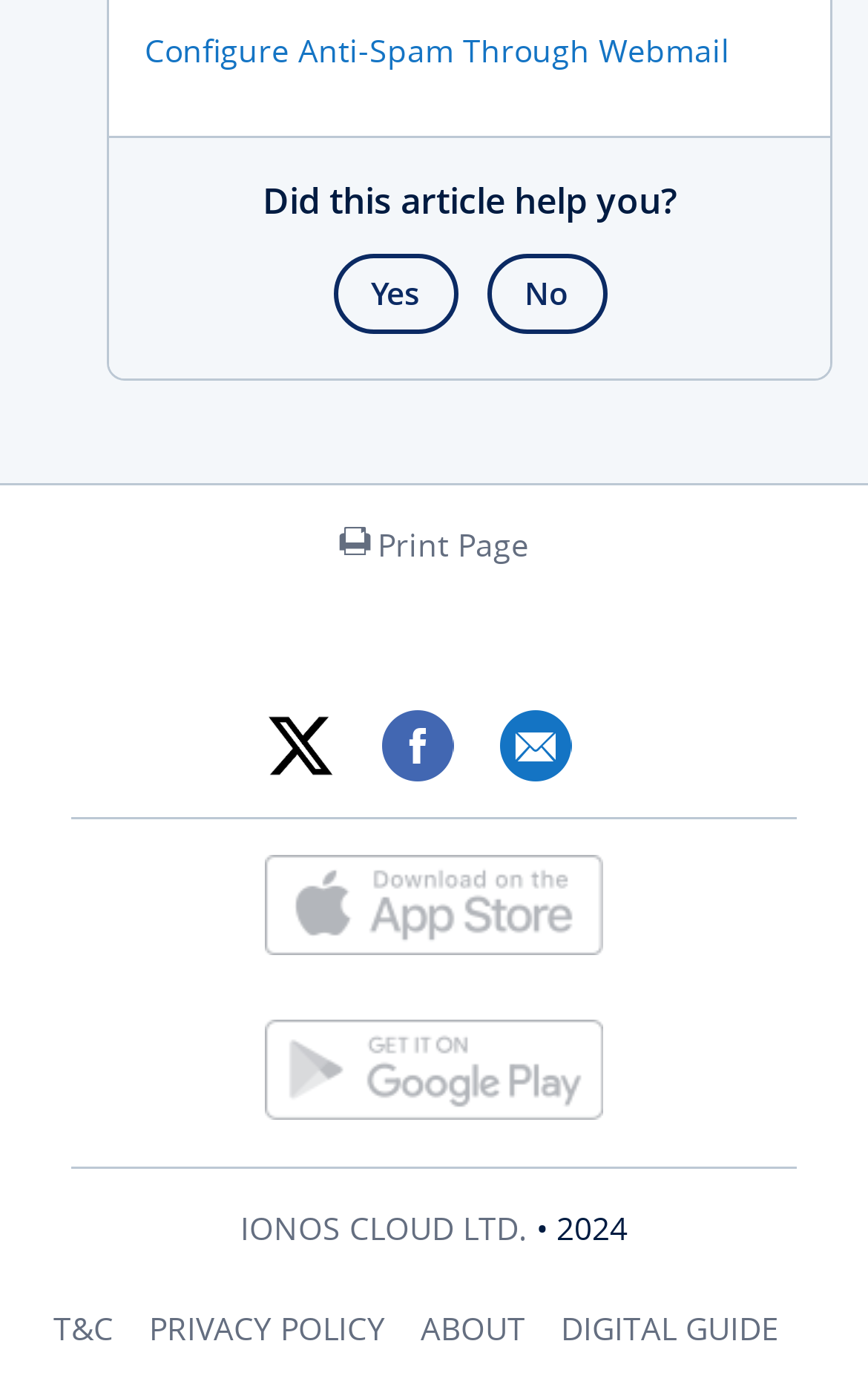From the element description Configure Anti-Spam Through Webmail, predict the bounding box coordinates of the UI element. The coordinates must be specified in the format (top-left x, top-left y, bottom-right x, bottom-right y) and should be within the 0 to 1 range.

[0.167, 0.021, 0.841, 0.051]